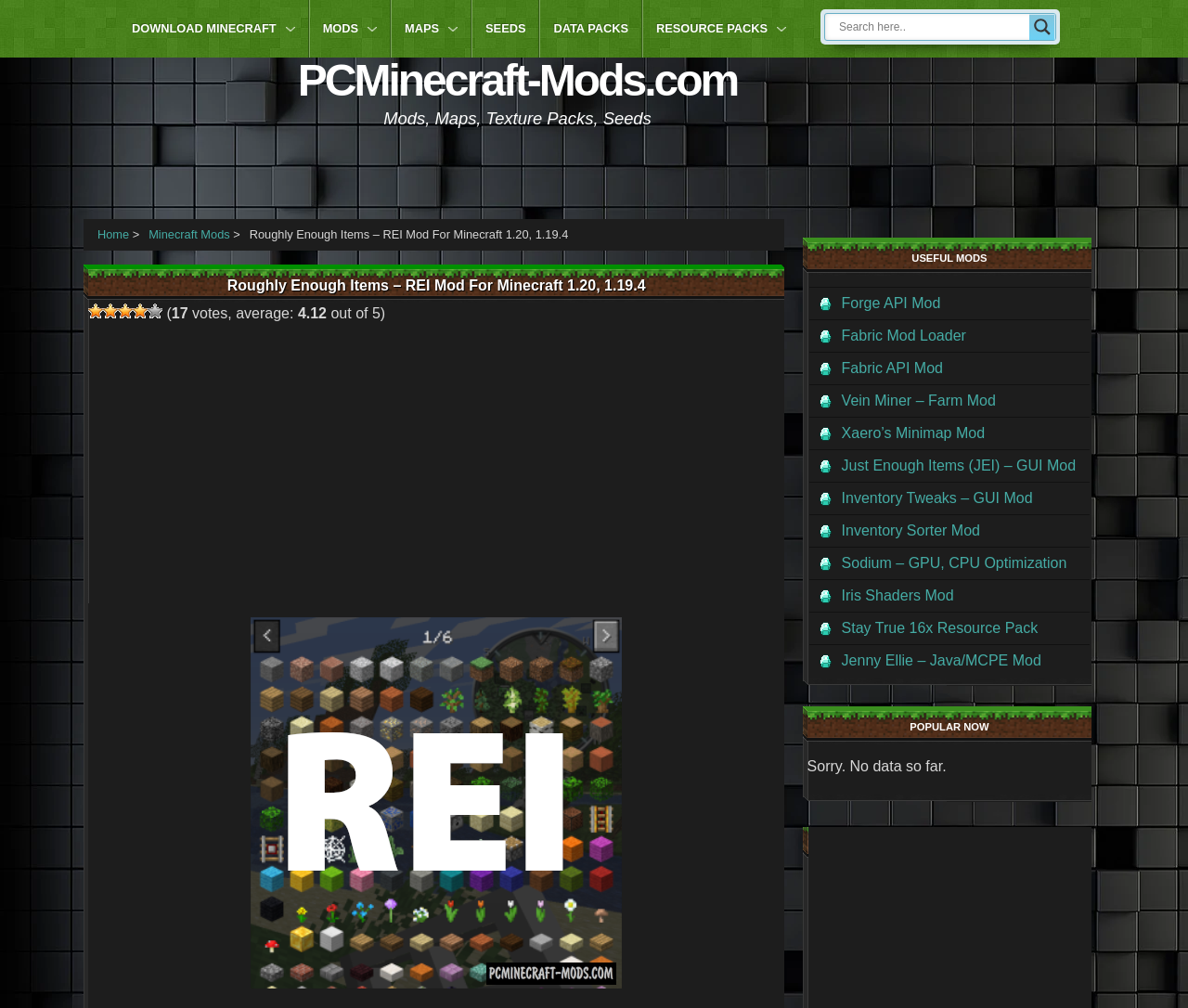Determine the bounding box coordinates for the clickable element required to fulfill the instruction: "Search for Minecraft mods". Provide the coordinates as four float numbers between 0 and 1, i.e., [left, top, right, bottom].

[0.706, 0.014, 0.862, 0.04]